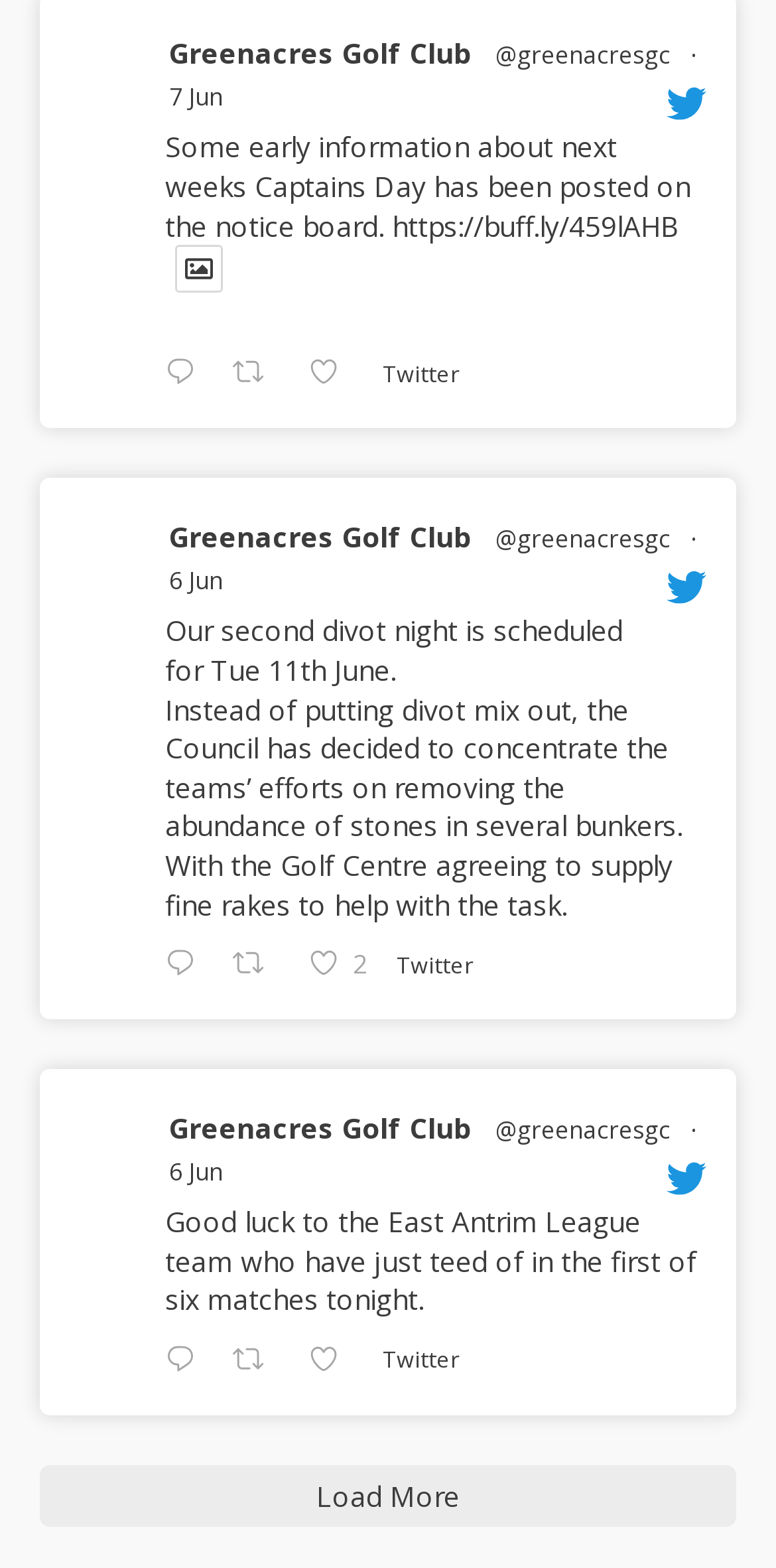What is the date of the Captains Day?
Answer the question with as much detail as possible.

According to the text 'Some early information about next weeks Captains Day has been posted on the notice board.', the Captains Day is scheduled to take place next week.